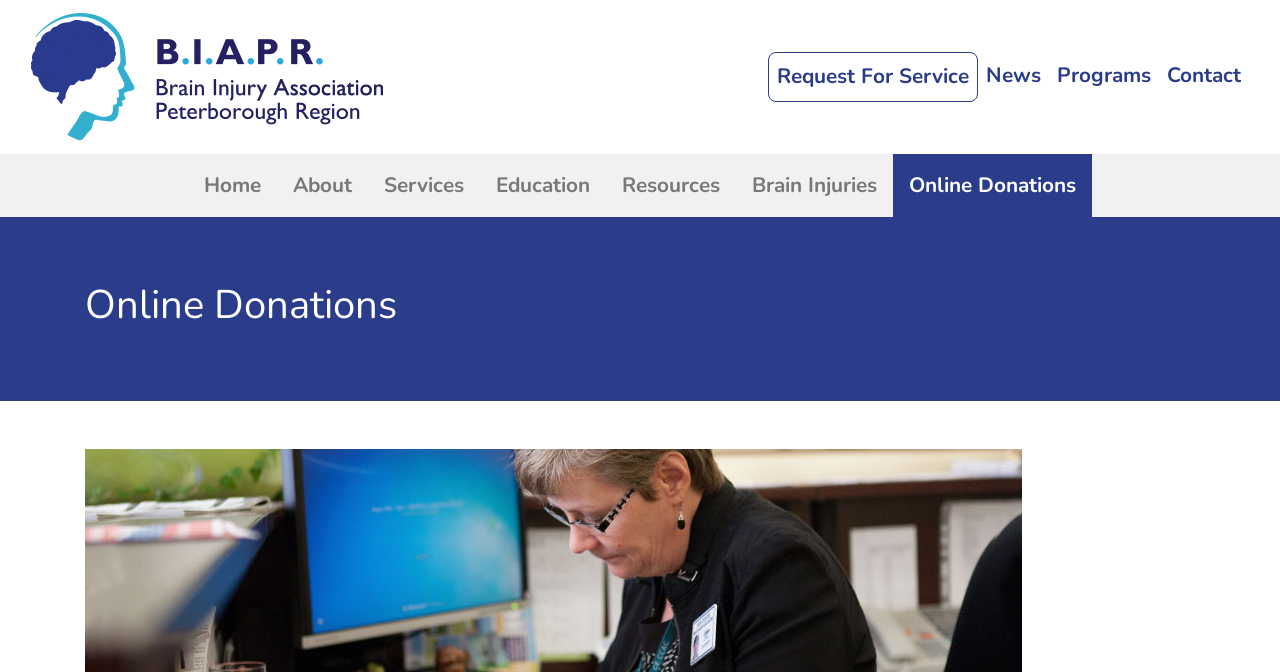Determine the bounding box coordinates for the region that must be clicked to execute the following instruction: "visit the Online Donations page".

[0.698, 0.229, 0.853, 0.323]